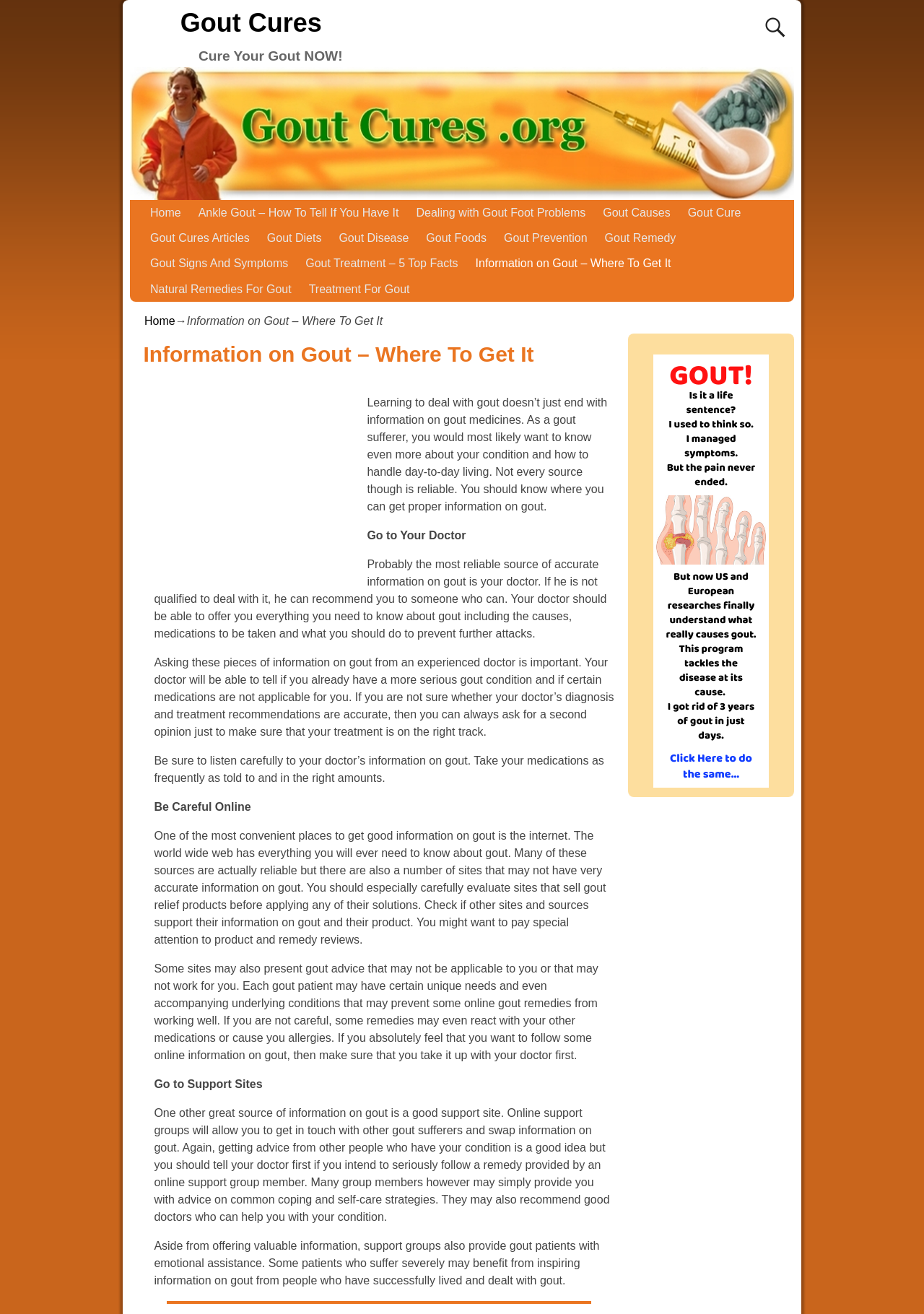What should I do with the information I get from online support groups?
Can you provide an in-depth and detailed response to the question?

The webpage suggests that if I intend to follow a remedy provided by an online support group member, I should first discuss it with my doctor to ensure it is safe and suitable for my condition.